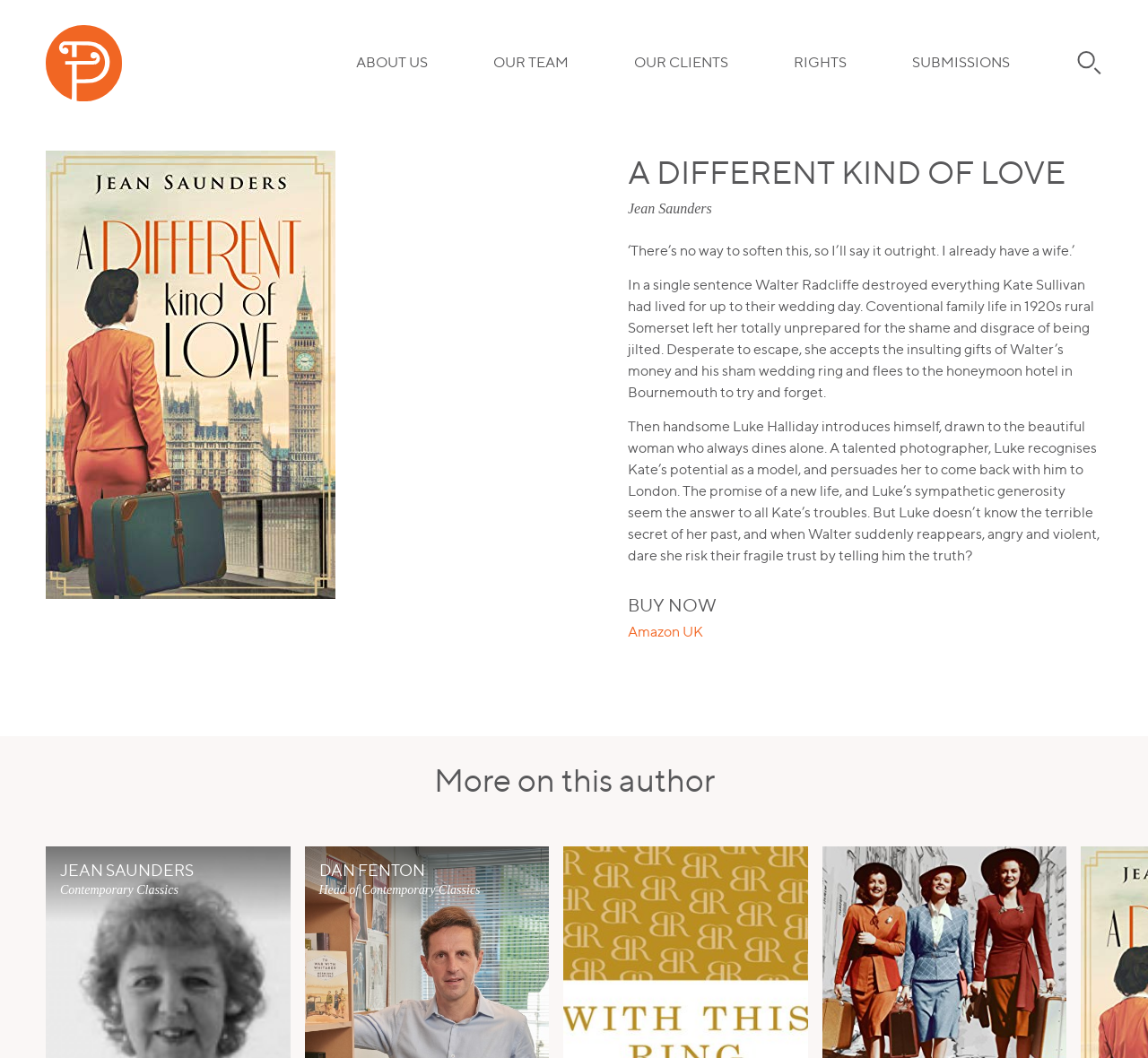Using the information in the image, give a comprehensive answer to the question: 
What is the genre of the book?

Based on the description of the book, it seems to be a romance novel, as it talks about a woman being jilted on her wedding day and then meeting a handsome photographer.